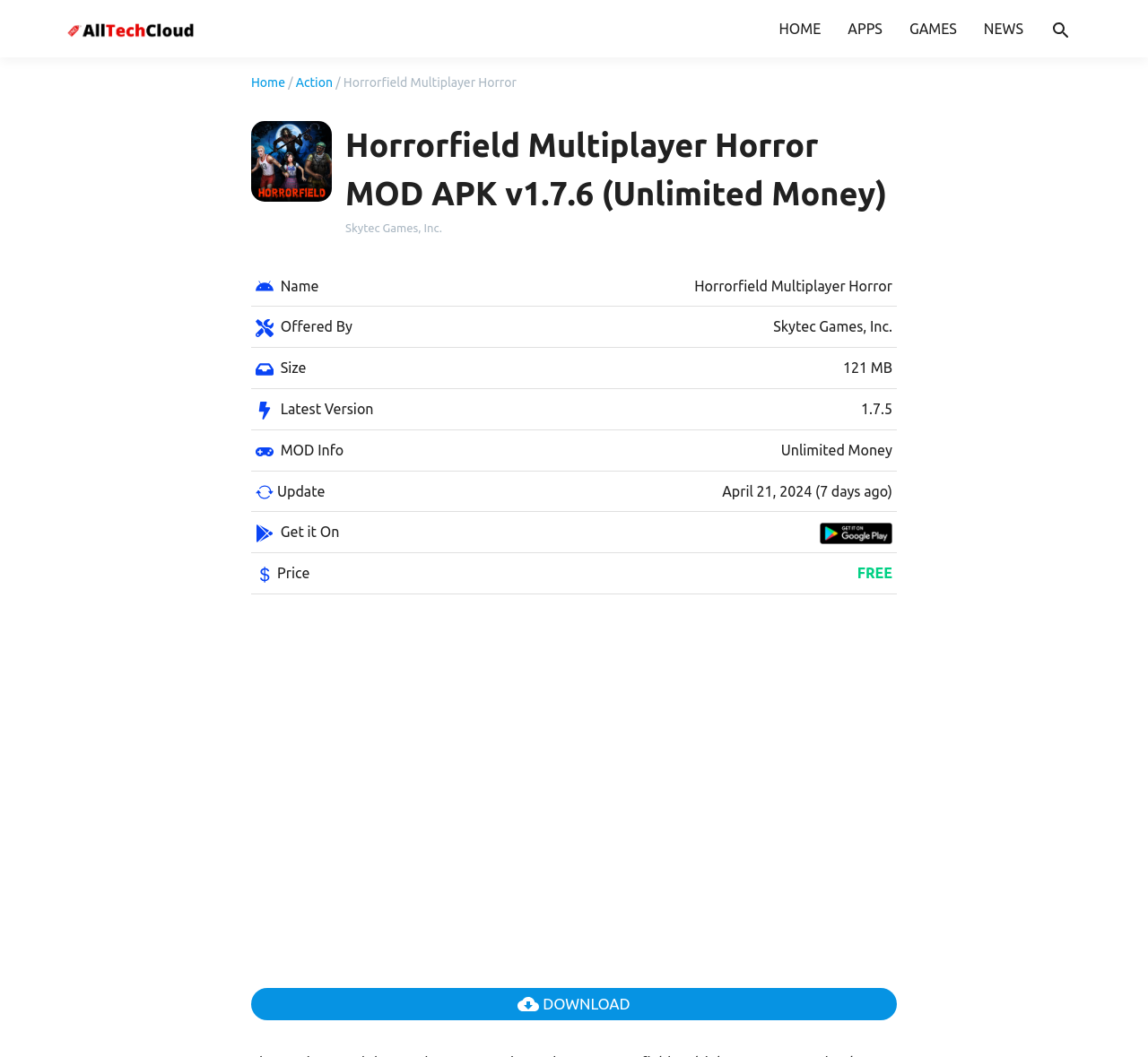Answer succinctly with a single word or phrase:
What is the size of the game?

121 MB